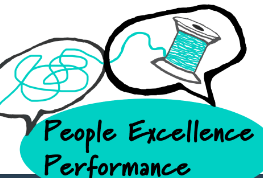What does the tangling piece of thread symbolize?
Examine the image closely and answer the question with as much detail as possible.

According to the caption, the tangling piece of thread symbolizes complexity and the journey of personal development, which is a key theme in the brand's mission.